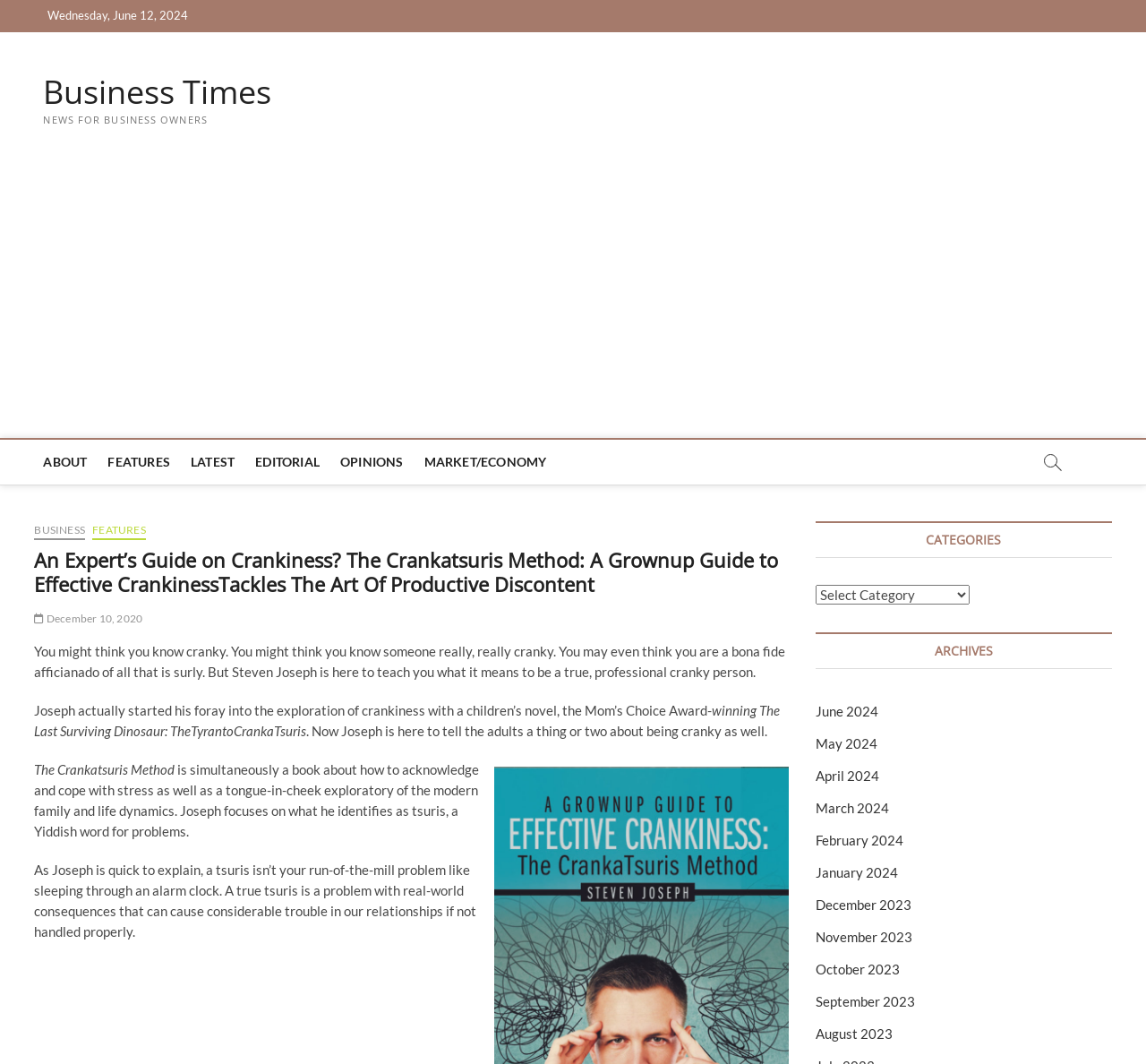Answer the question using only one word or a concise phrase: What is the Yiddish word for problems mentioned in the article?

tsuris